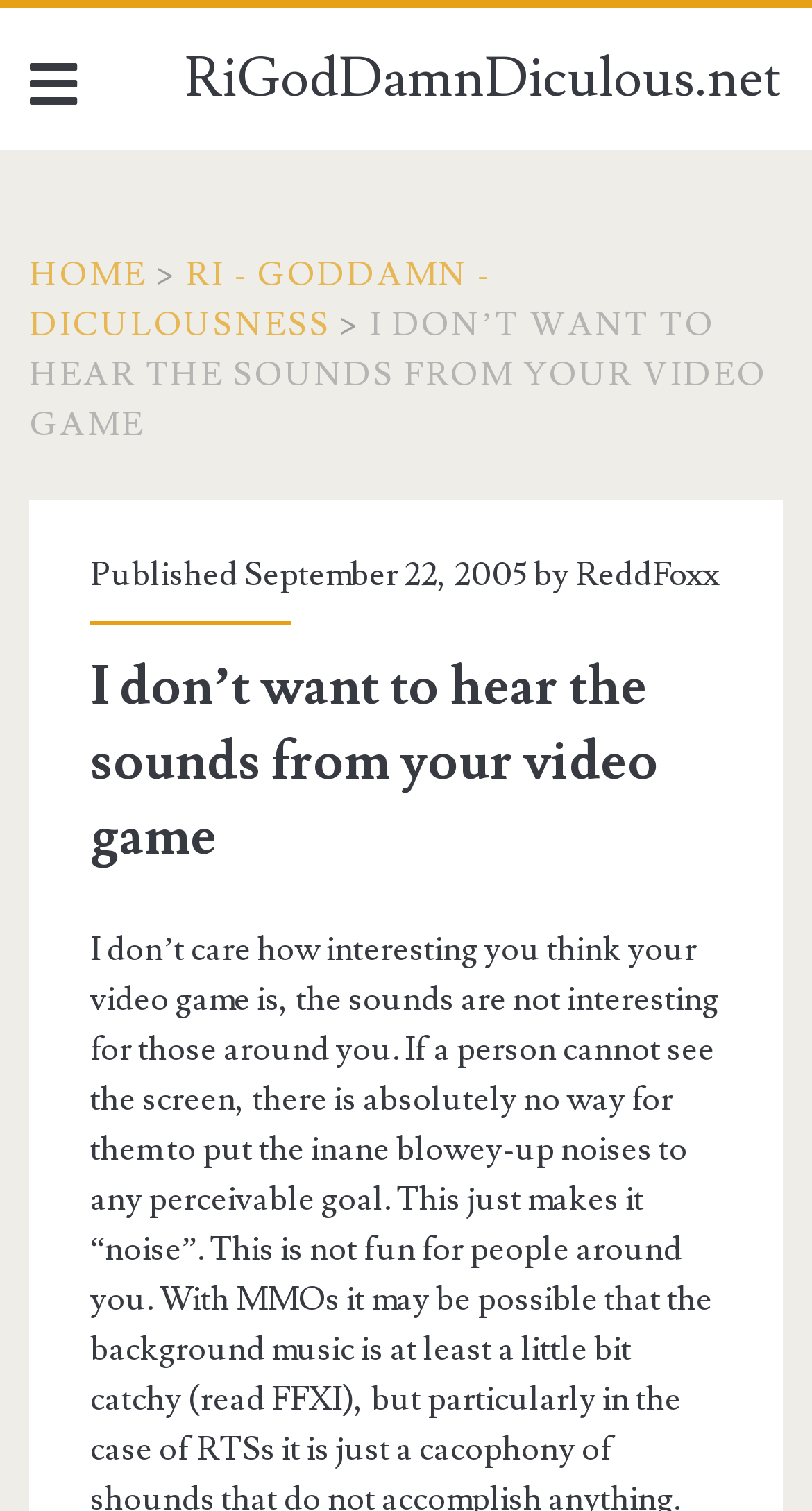Please extract the title of the webpage.

I don’t want to hear the sounds from your video game